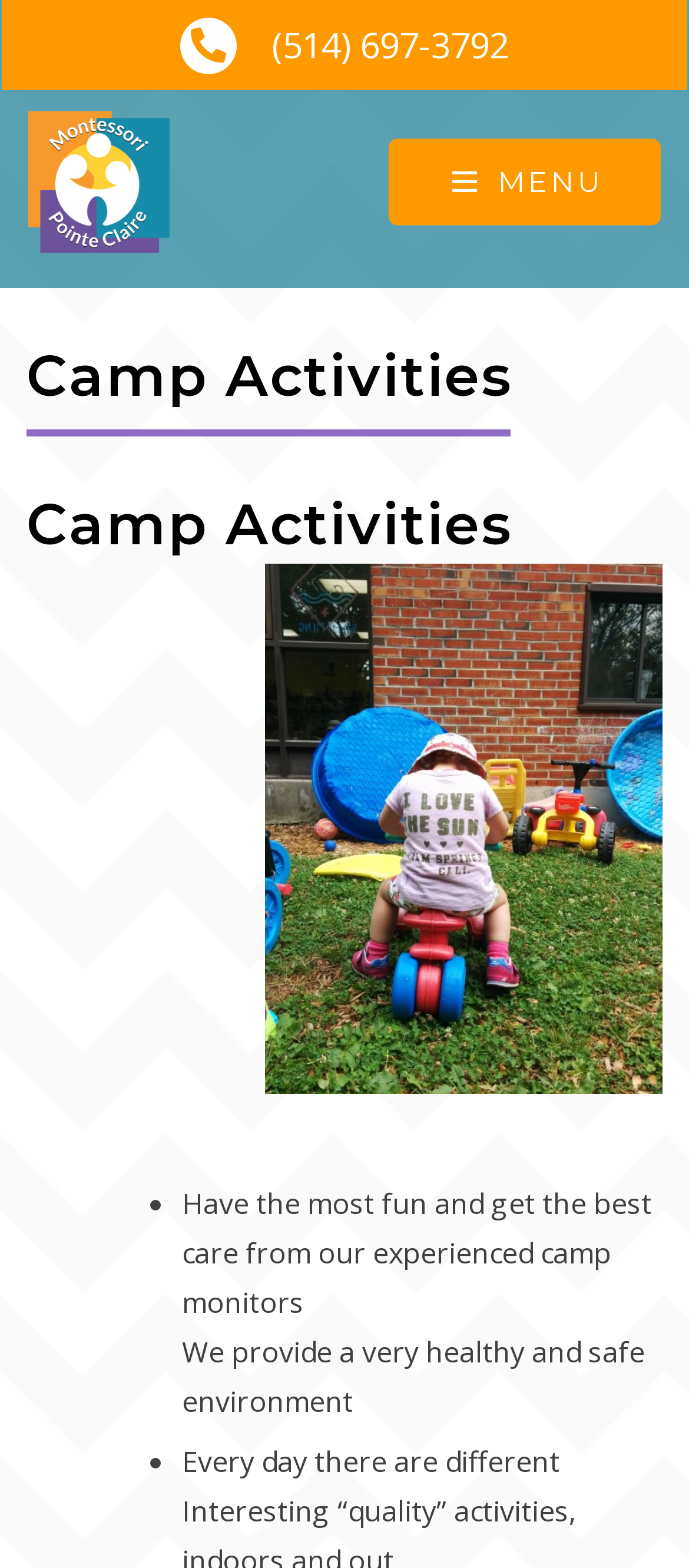Determine the bounding box coordinates of the clickable element to complete this instruction: "Go to ABOUT US page". Provide the coordinates in the format of four float numbers between 0 and 1, [left, top, right, bottom].

[0.041, 0.188, 0.959, 0.237]